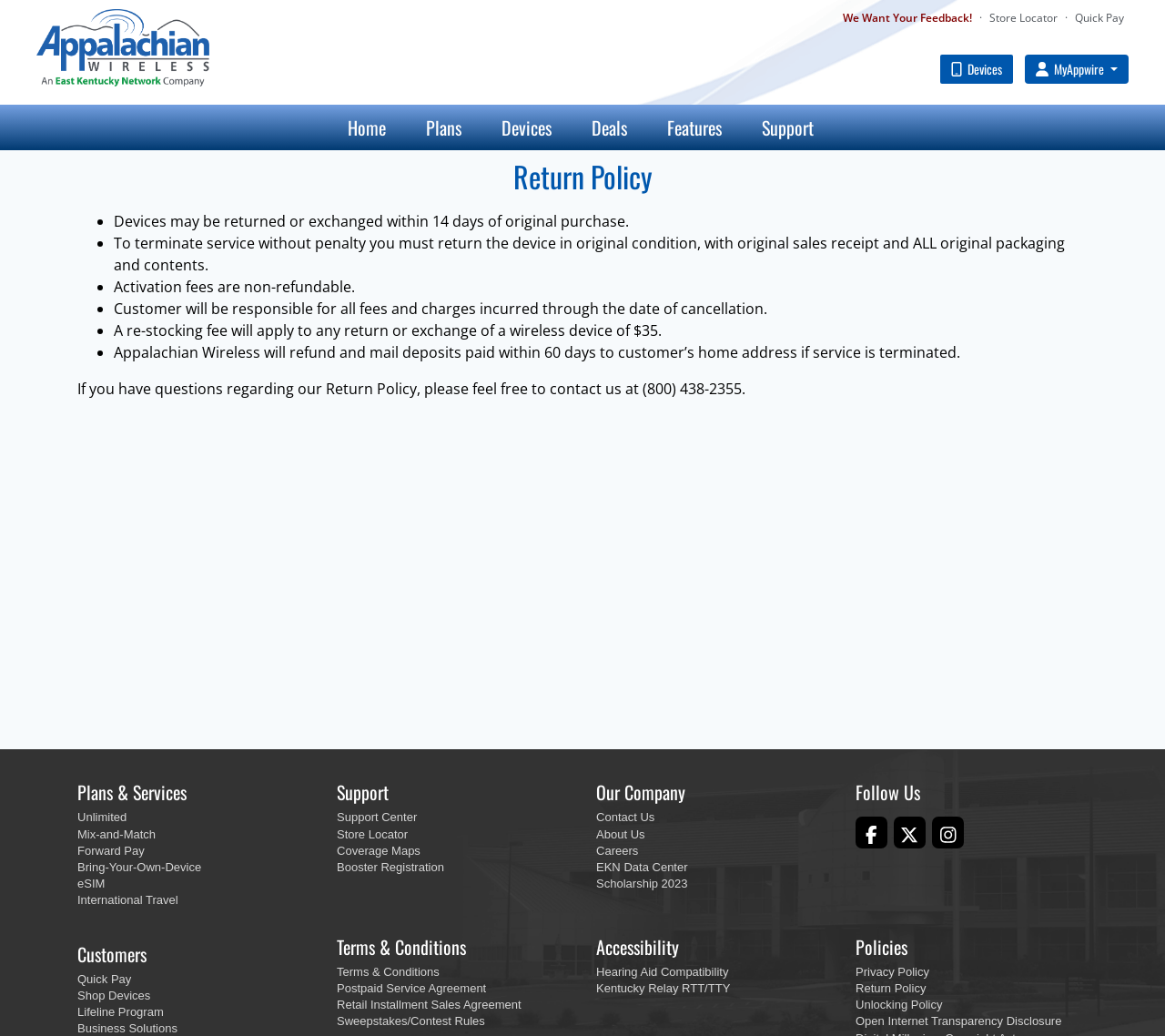Please find the bounding box coordinates of the element that you should click to achieve the following instruction: "Click on the 'Contact Us' link". The coordinates should be presented as four float numbers between 0 and 1: [left, top, right, bottom].

[0.512, 0.782, 0.562, 0.796]